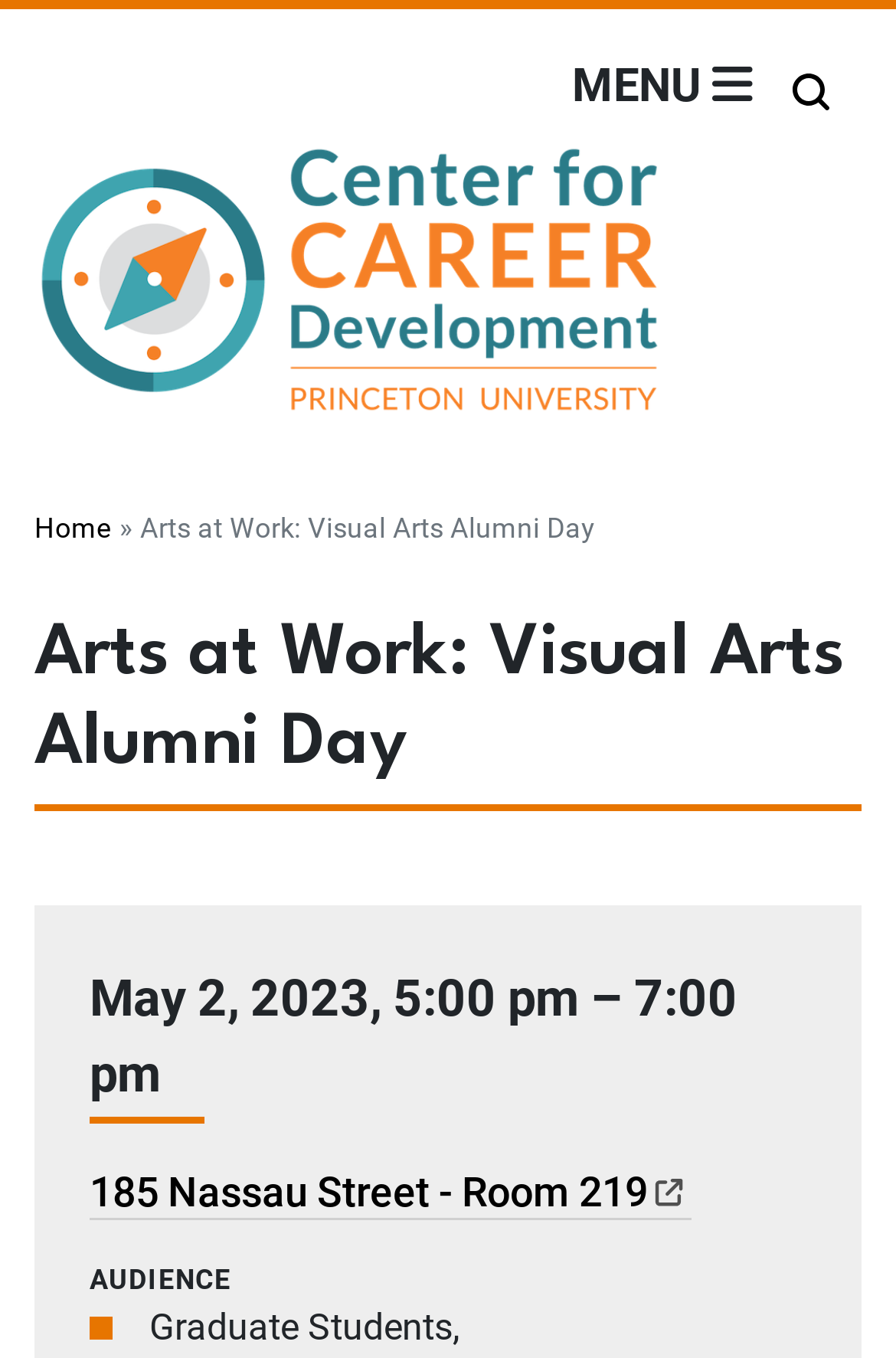Give a detailed account of the webpage's layout and content.

The webpage appears to be an event page for "Arts at Work: Visual Arts Alumni Day" at the Center for Career Development. At the top left corner, there is a "Home" link accompanied by a small image, and a "Main Menu" heading. Next to it, there is a "Toggle navigation" button with the text "MENU". On the top right corner, there is a "Search" heading and a "Toggle search" button.

Below the top navigation bar, there is a breadcrumb navigation section that displays the current page's location, with links to the "Home" page and the current page's title, "Arts at Work: Visual Arts Alumni Day". 

The main content of the page is divided into sections, each with its own heading. The first section displays the event's date, "May 2, 2023", and time, "5:00 pm – 7:00 pm". The second section shows the event's location, "185 Nassau Street - Room 219", with a link to an external page. The third section indicates that the event is intended for "Graduate Students".